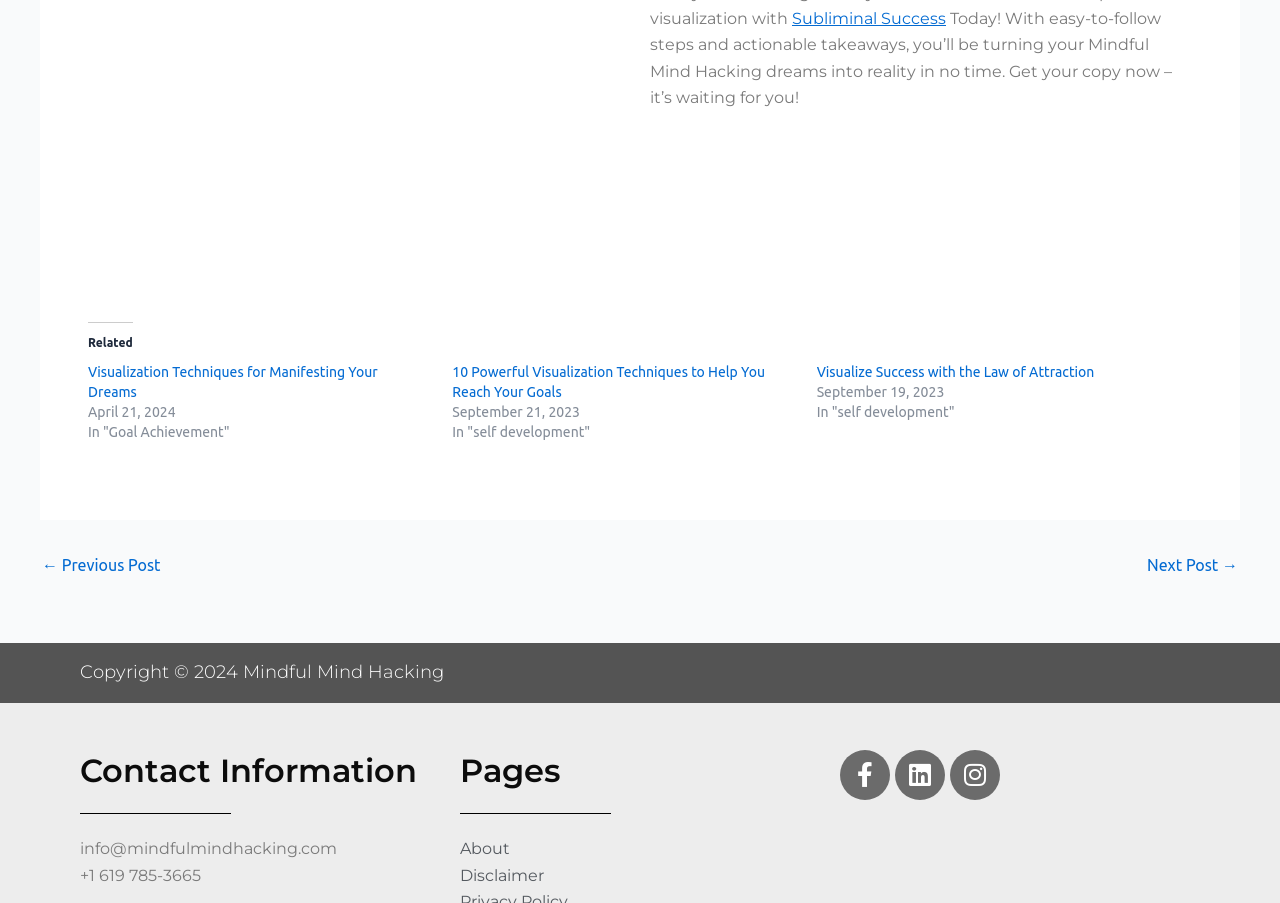Kindly provide the bounding box coordinates of the section you need to click on to fulfill the given instruction: "Click on 'Subliminal Success'".

[0.619, 0.01, 0.739, 0.031]